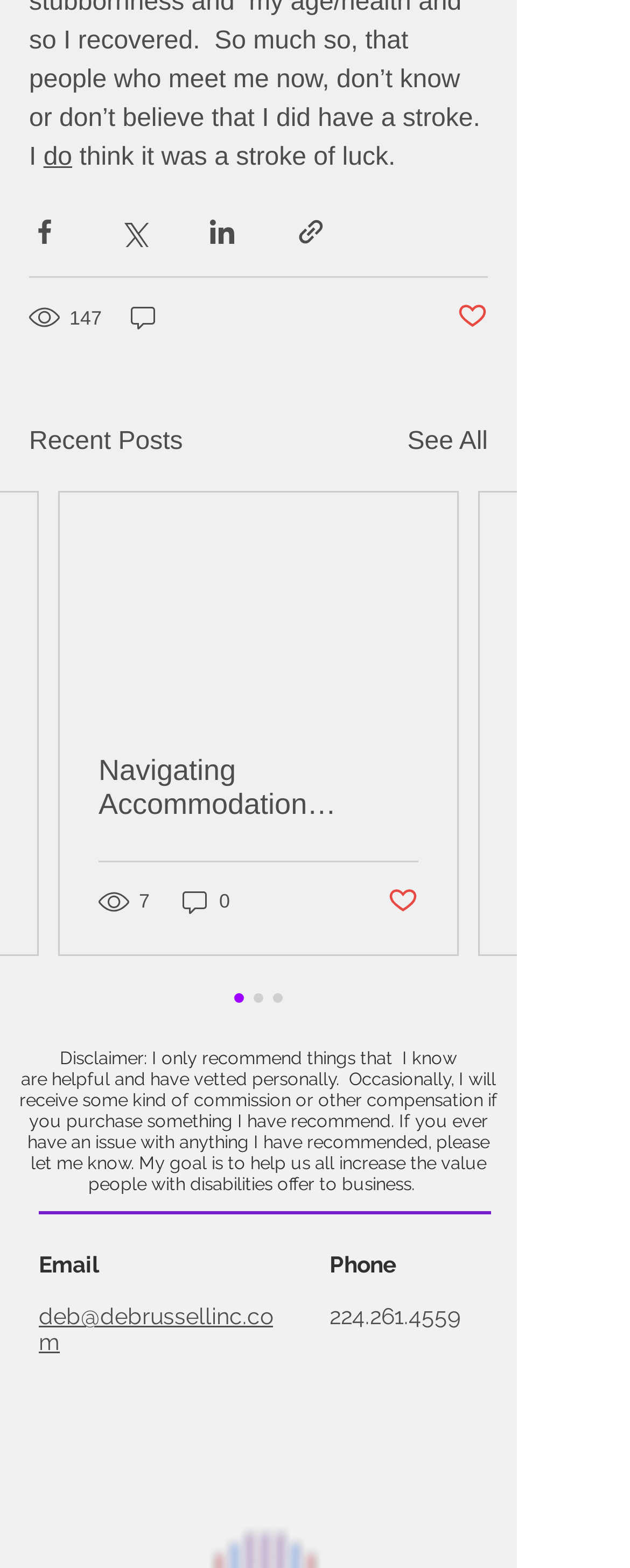Please mark the clickable region by giving the bounding box coordinates needed to complete this instruction: "Share via link".

[0.469, 0.138, 0.518, 0.158]